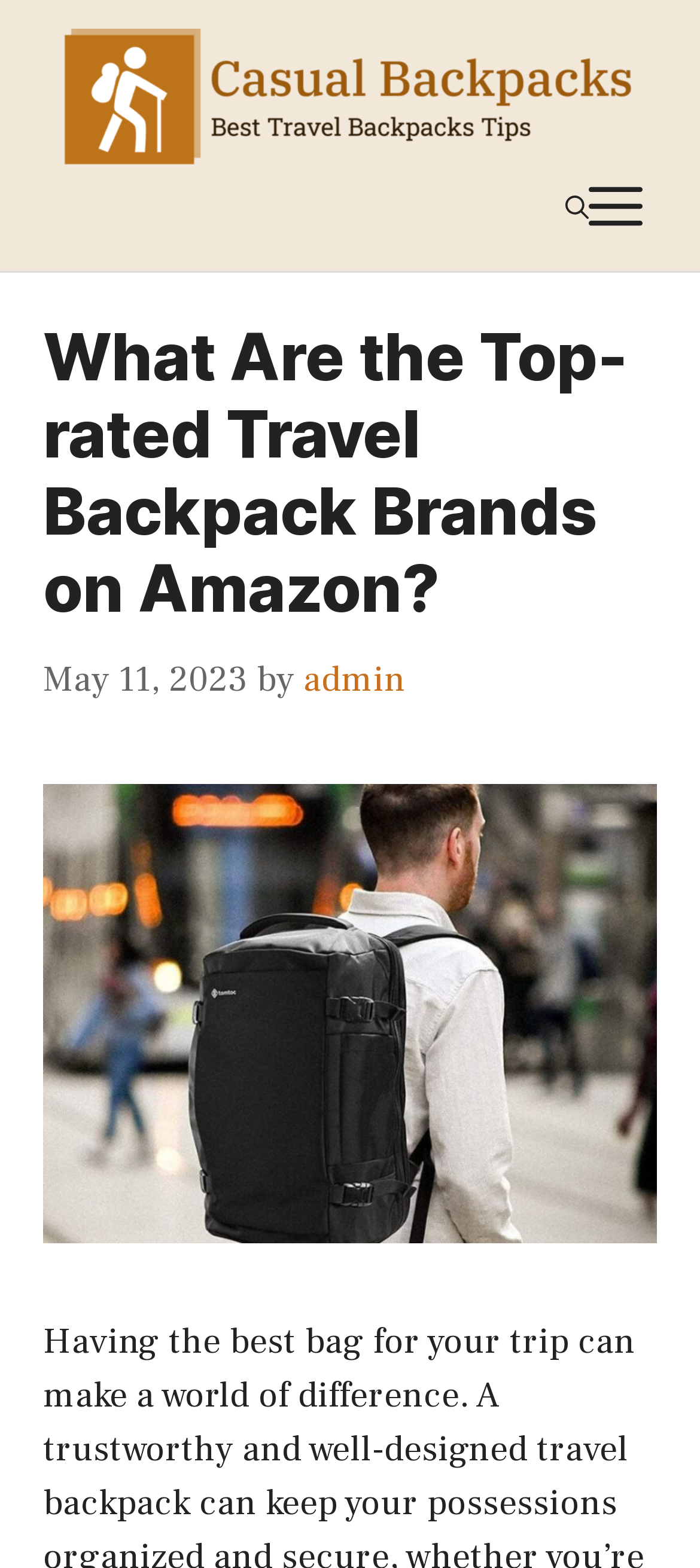What is the author of the article?
Kindly offer a comprehensive and detailed response to the question.

I identified the author of the article by looking at the link element next to the text 'by', which contains the text 'admin'.